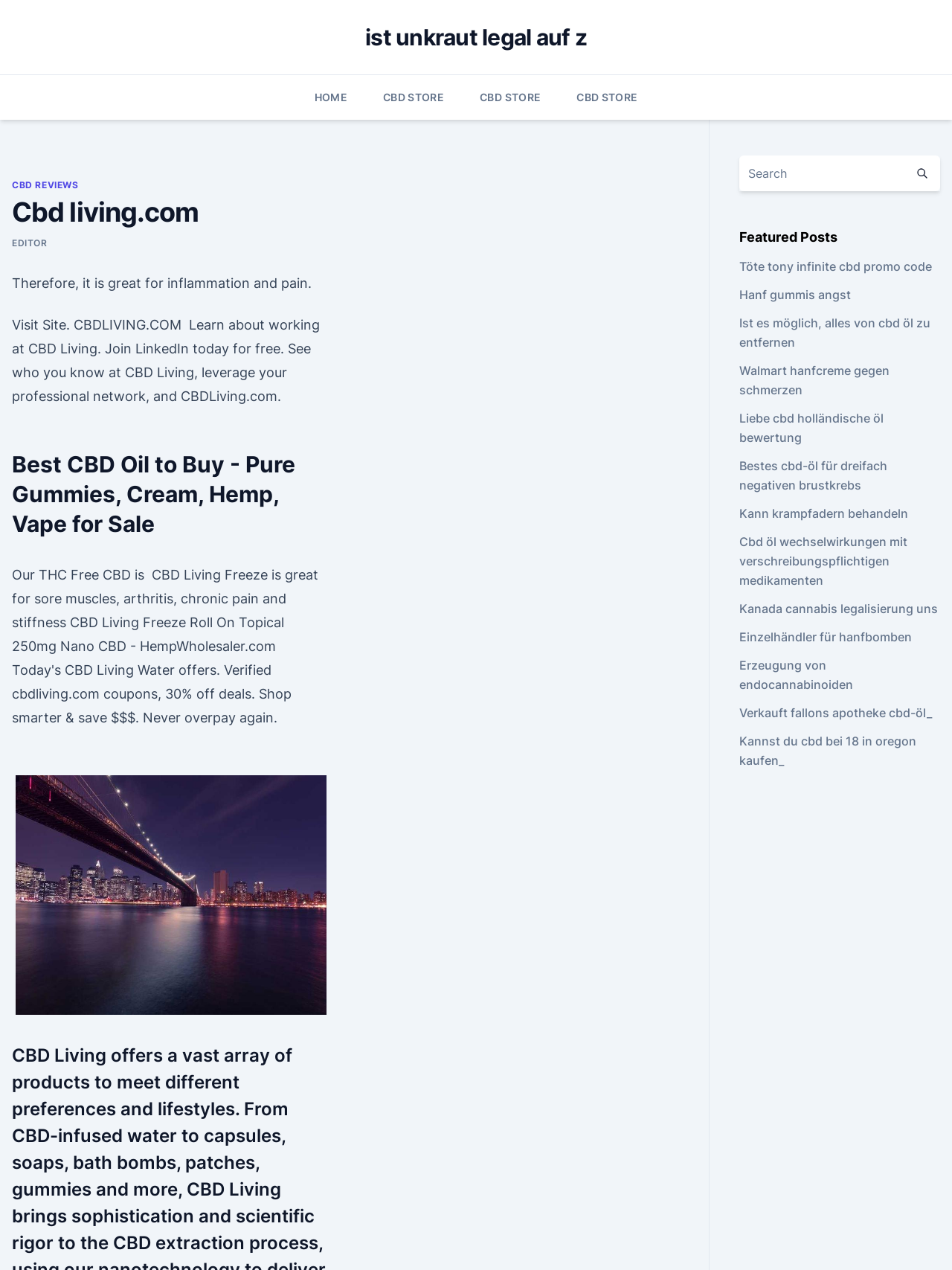Kindly provide the bounding box coordinates of the section you need to click on to fulfill the given instruction: "Click on the 'EDITOR' link".

[0.012, 0.187, 0.05, 0.196]